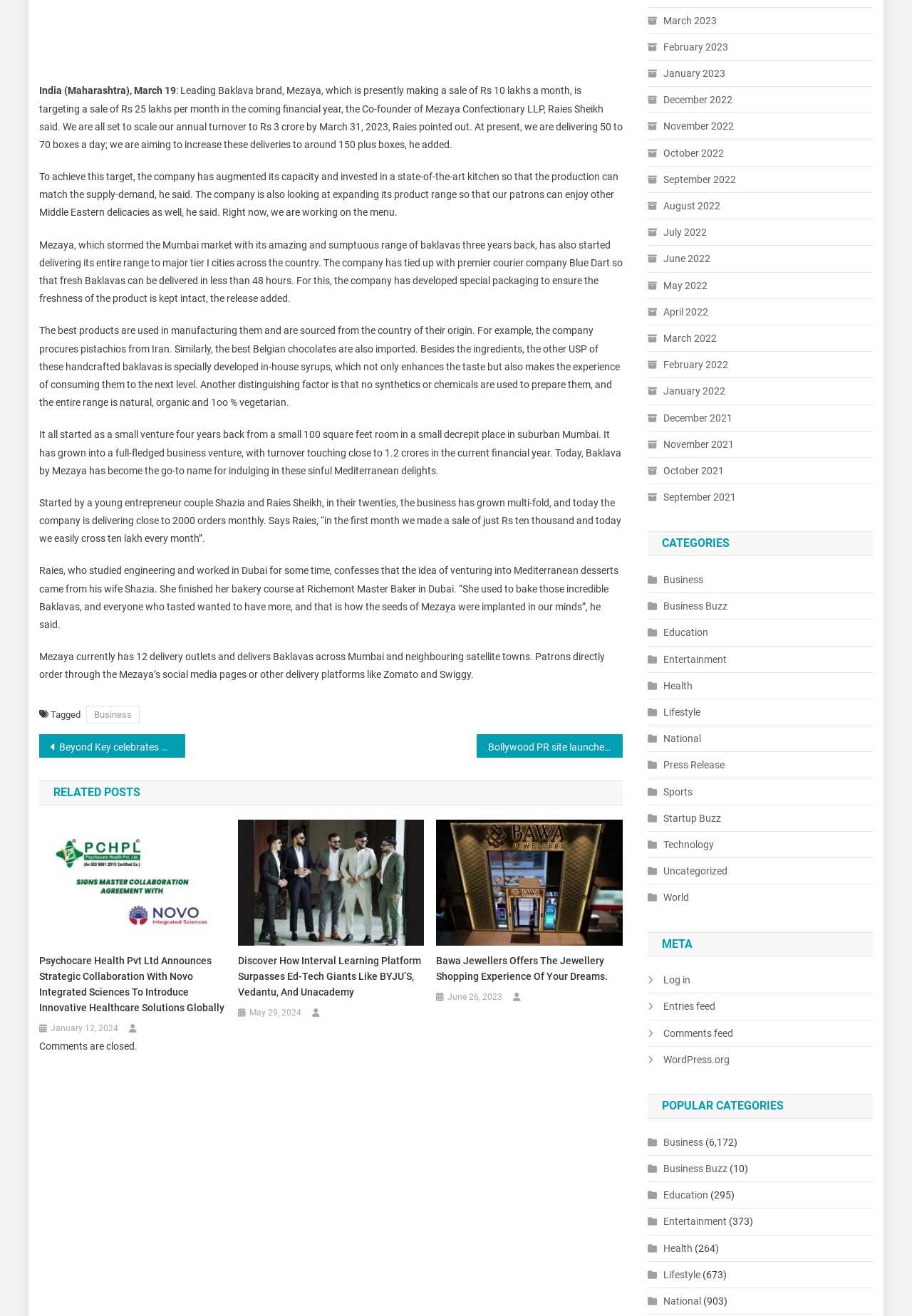What is the target annual turnover of Mezaya?
Examine the webpage screenshot and provide an in-depth answer to the question.

As mentioned in the text, Mezaya is targeting an annual turnover of Rs 3 crore by March 31, 2023, which is a significant increase from its current financial year's turnover of close to 1.2 crores.